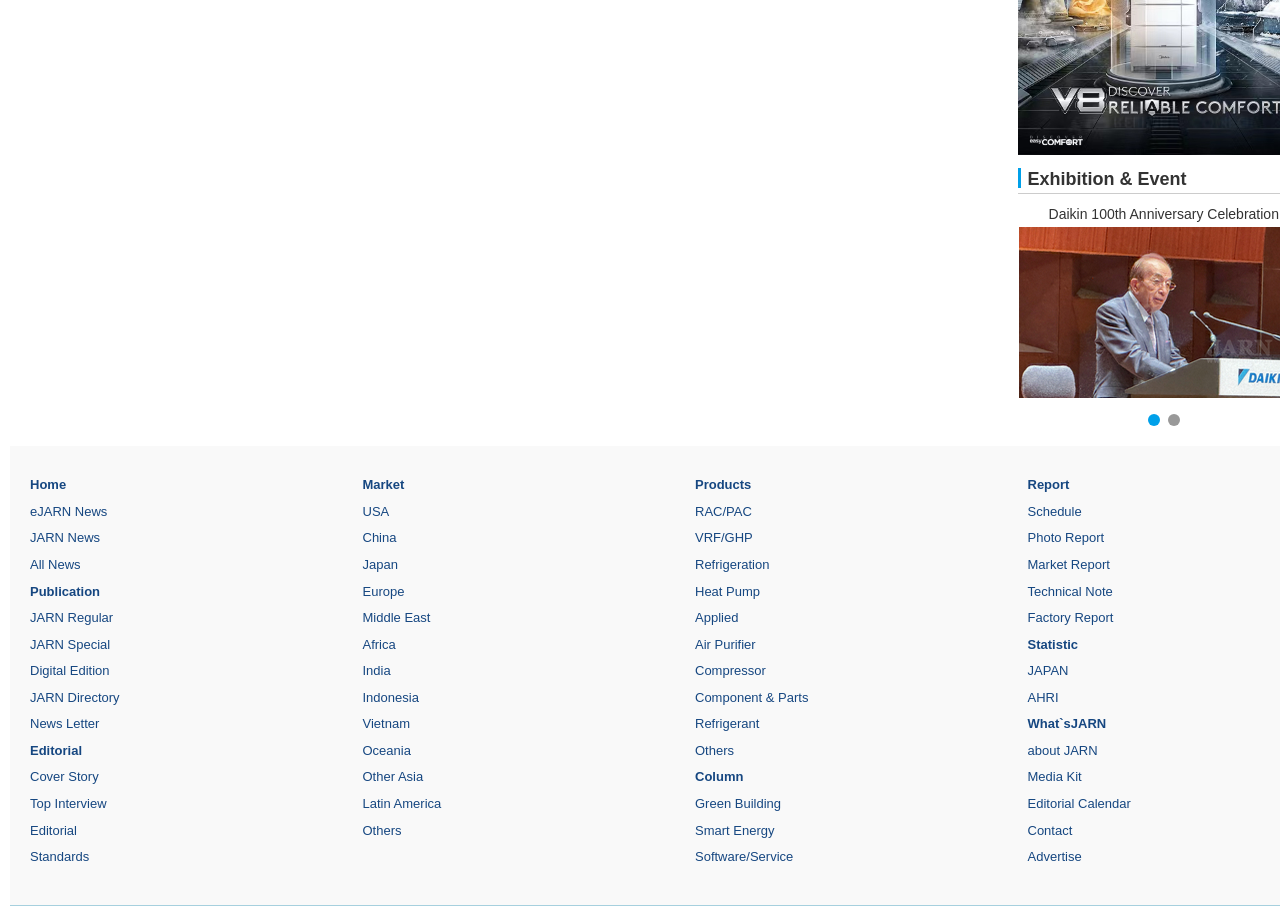From the details in the image, provide a thorough response to the question: What is the title of the 100th anniversary celebration?

The title of the 100th anniversary celebration is 'Daikin 100th Anniversary Celebration', which is a StaticText element located at the top of the webpage with a bounding box of [0.819, 0.228, 0.999, 0.246].